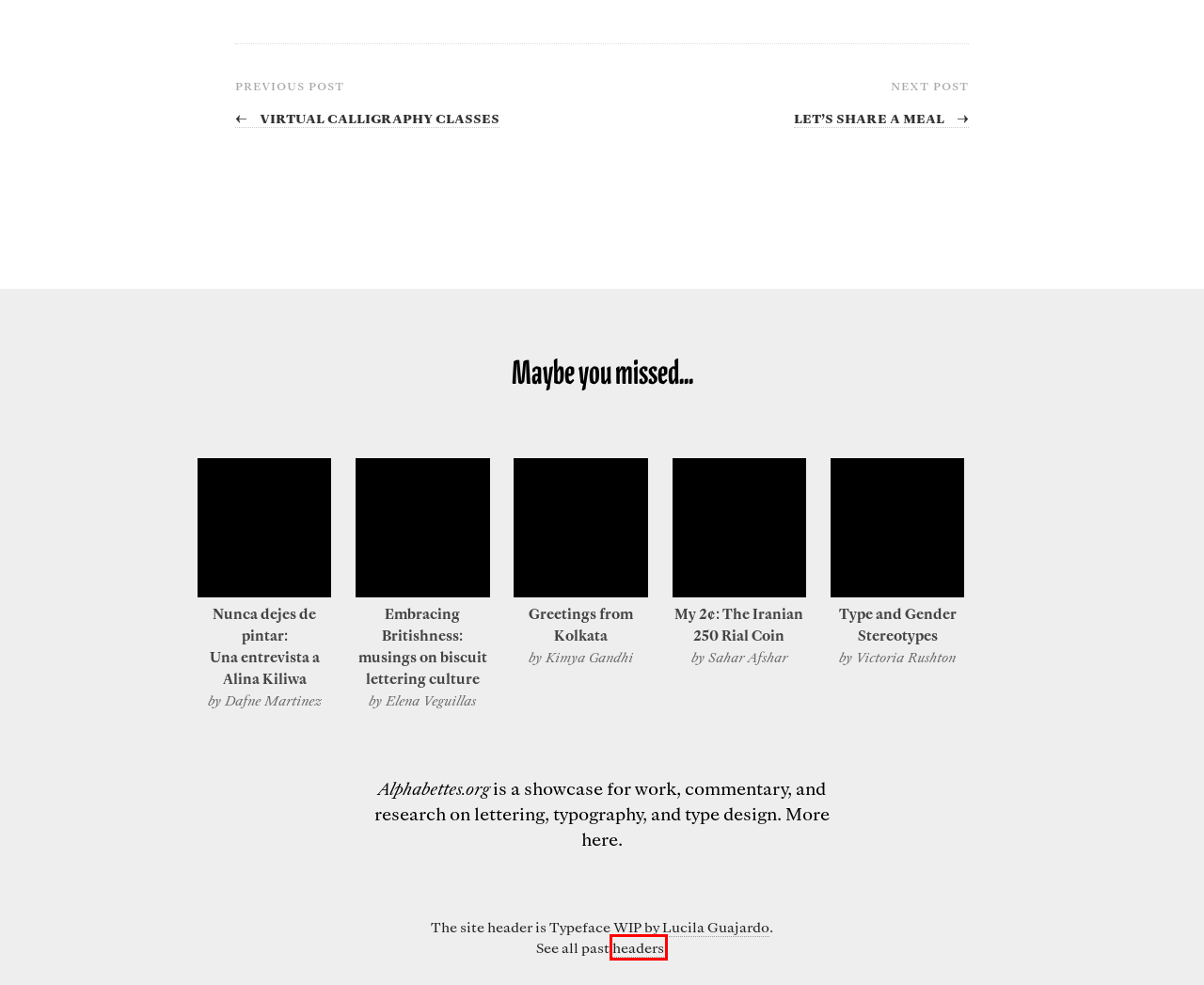You have been given a screenshot of a webpage, where a red bounding box surrounds a UI element. Identify the best matching webpage description for the page that loads after the element in the bounding box is clicked. Options include:
A. Greetings from Kolkata | Alphabettes
B. Header | Alphabettes
C. Let’s share a meal | Alphabettes
D. Virtual Calligraphy Classes | Alphabettes
E. Embracing Britishness: musings on biscuit lettering culture | Alphabettes
F. My 2¢: The Iranian 250 Rial Coin | Alphabettes
G. Nunca dejes de pintar: Una entrevista a Alina Kiliwa | Alphabettes
H. Type and Gender Stereotypes | Alphabettes

B